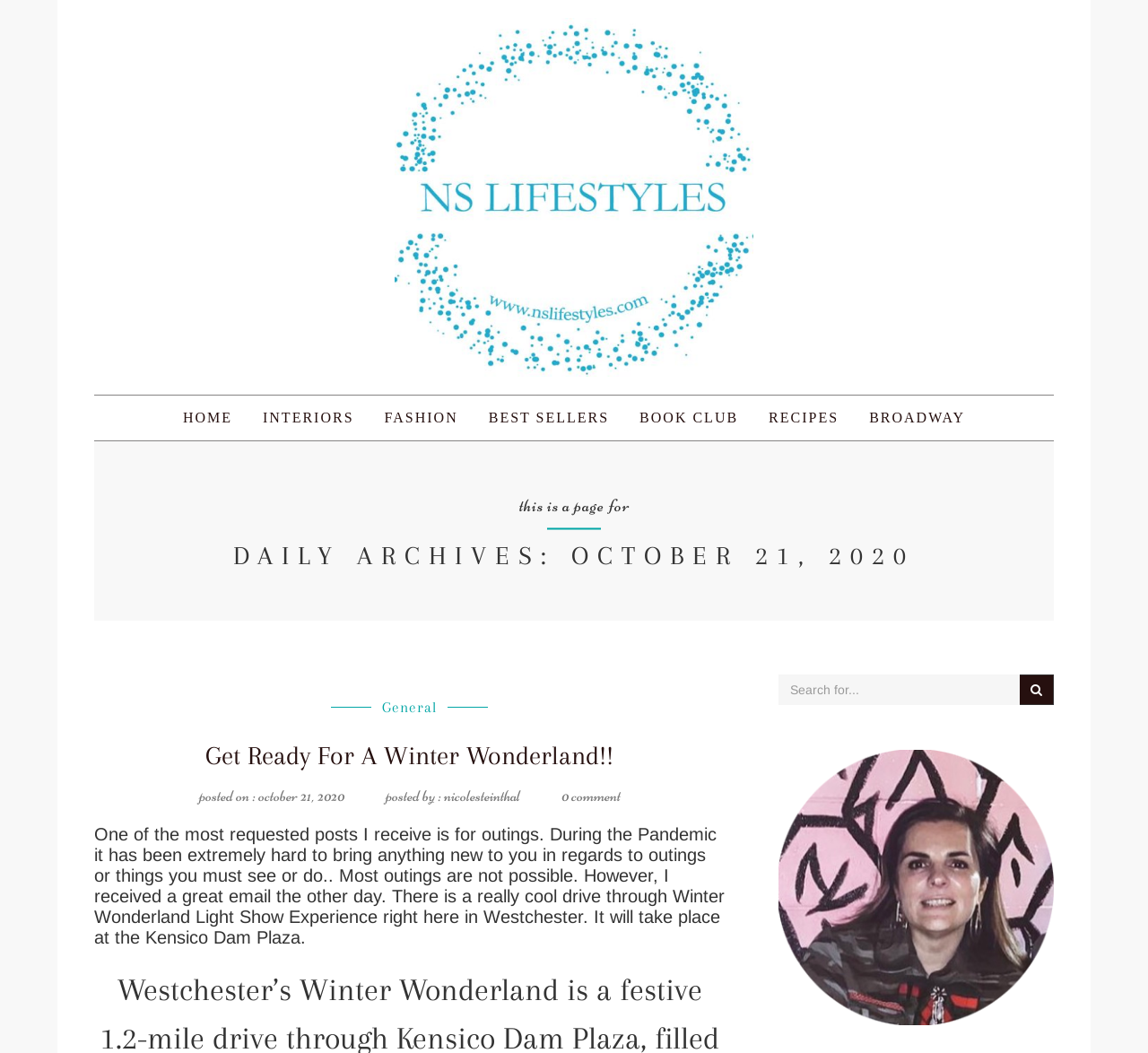Based on the image, please elaborate on the answer to the following question:
What is the topic of the post?

I found the answer by reading the StaticText 'One of the most requested posts I receive is for outings... There is a really cool drive through Winter Wonderland Light Show Experience right here in Westchester.' which is located in the main content area of the webpage, indicating the topic of the post.